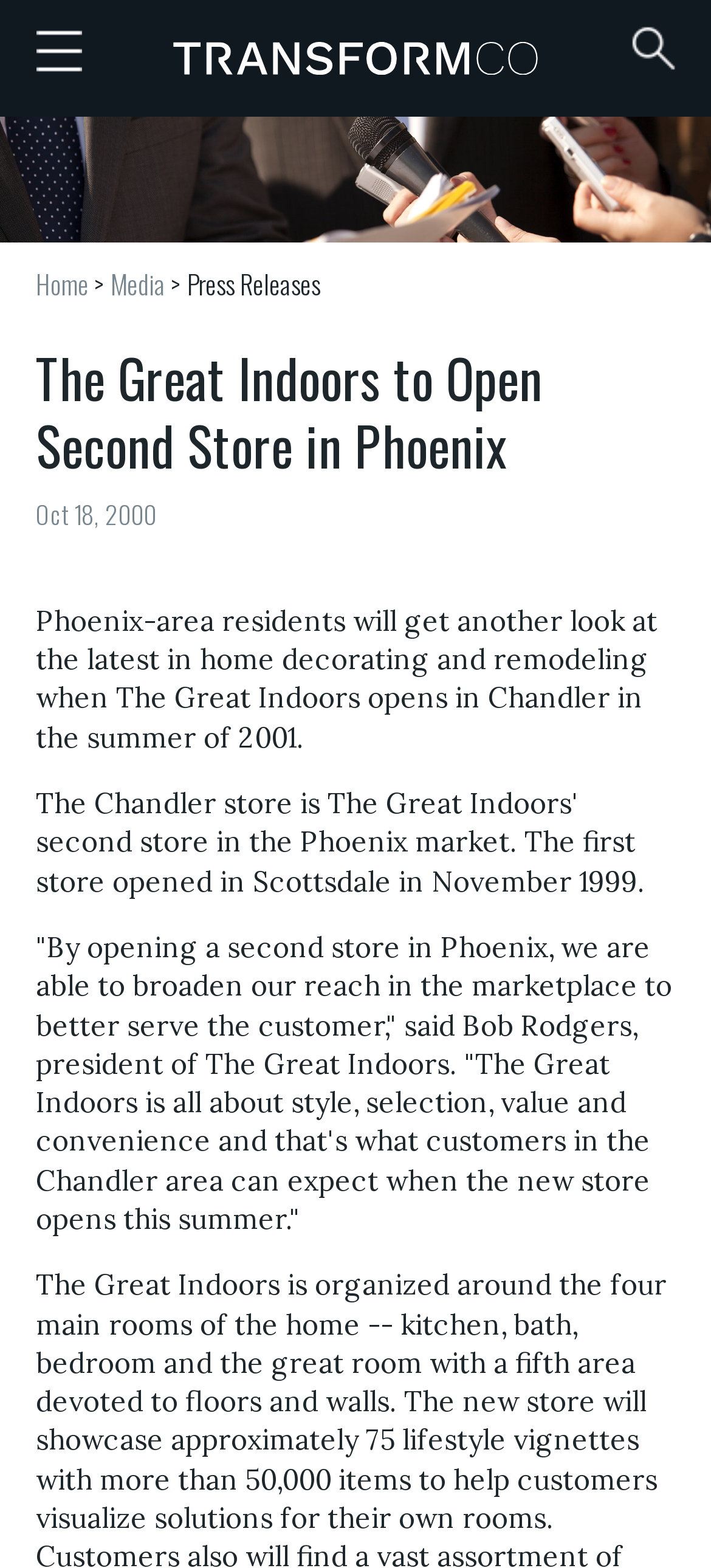Answer in one word or a short phrase: 
What is the focus of The Great Indoors?

Style, selection, value, and convenience